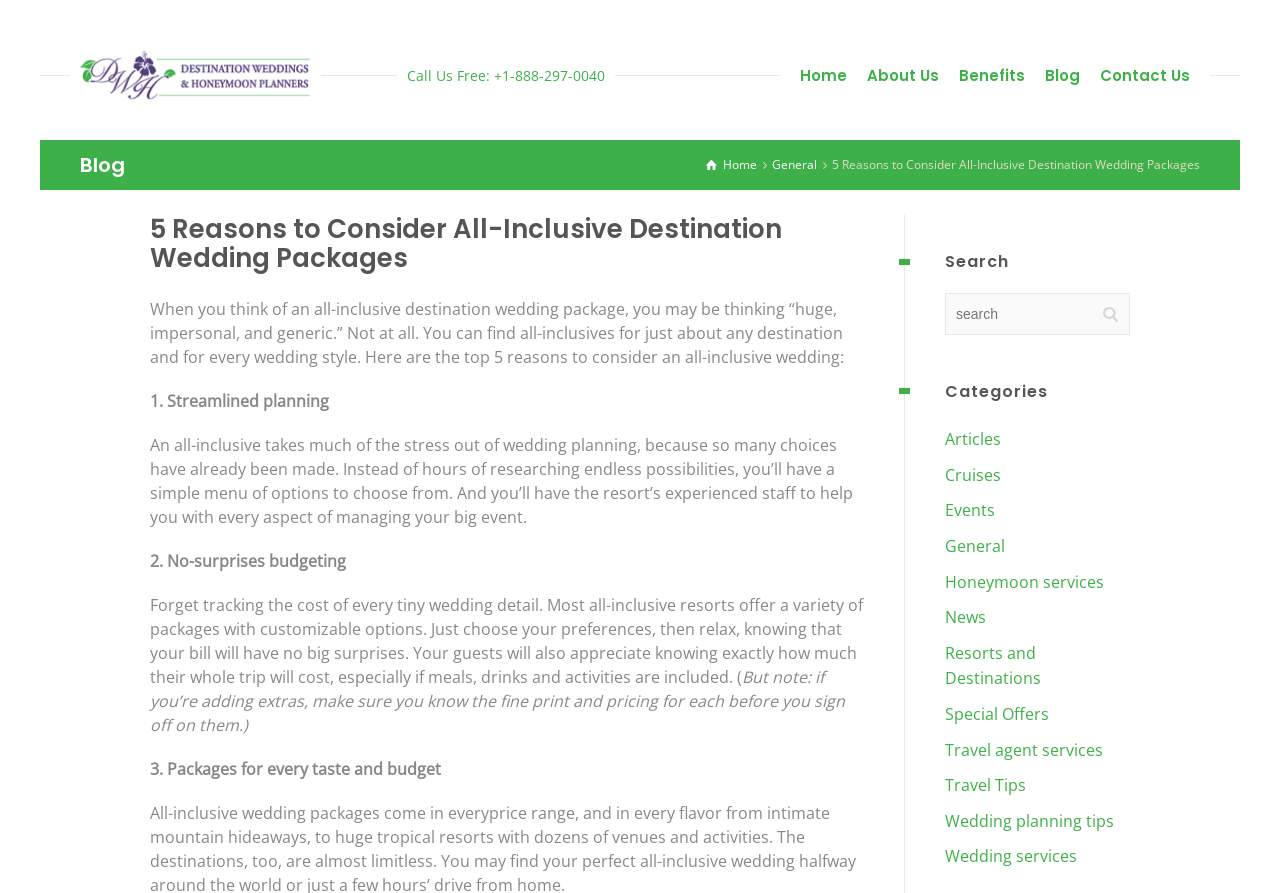Please examine the image and answer the question with a detailed explanation:
What is the main topic of the article?

I determined the main topic by reading the heading '5 Reasons to Consider All-Inclusive Destination Wedding Packages' and the subsequent text, which discusses the benefits of all-inclusive wedding packages.